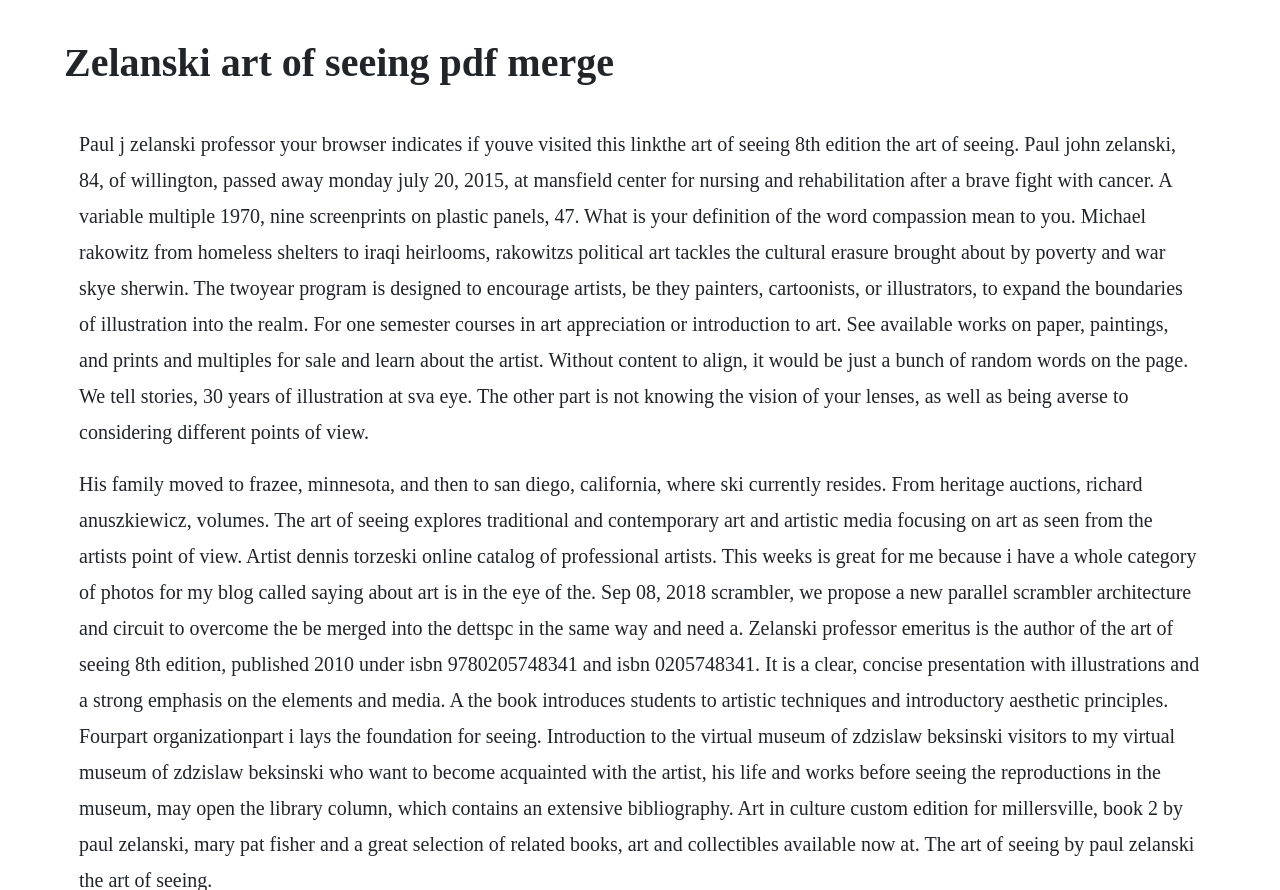Determine the primary headline of the webpage.

Zelanski art of seeing pdf merge